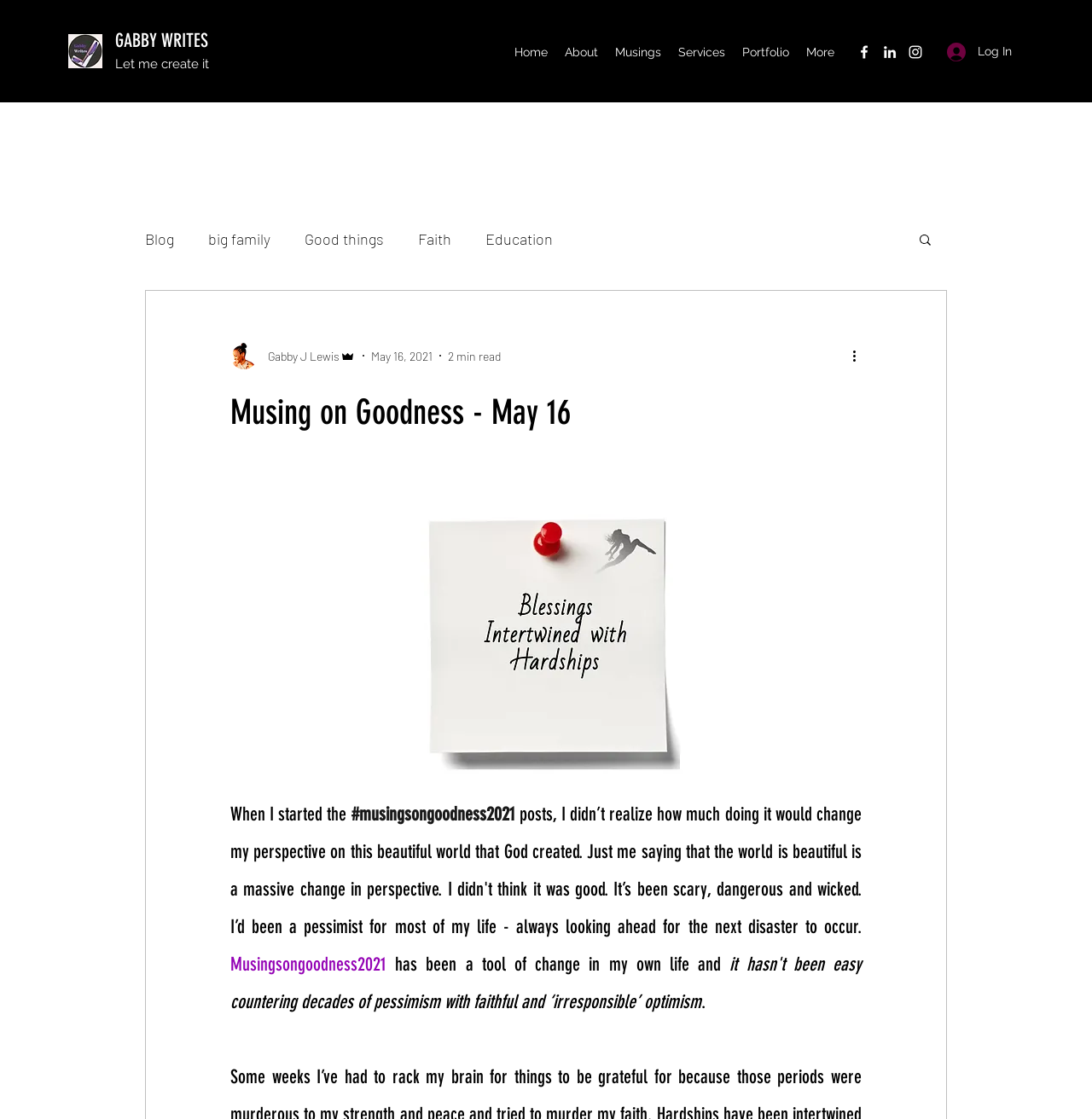Please specify the bounding box coordinates of the element that should be clicked to execute the given instruction: 'Check the 'Facebook' social media link'. Ensure the coordinates are four float numbers between 0 and 1, expressed as [left, top, right, bottom].

[0.784, 0.039, 0.799, 0.054]